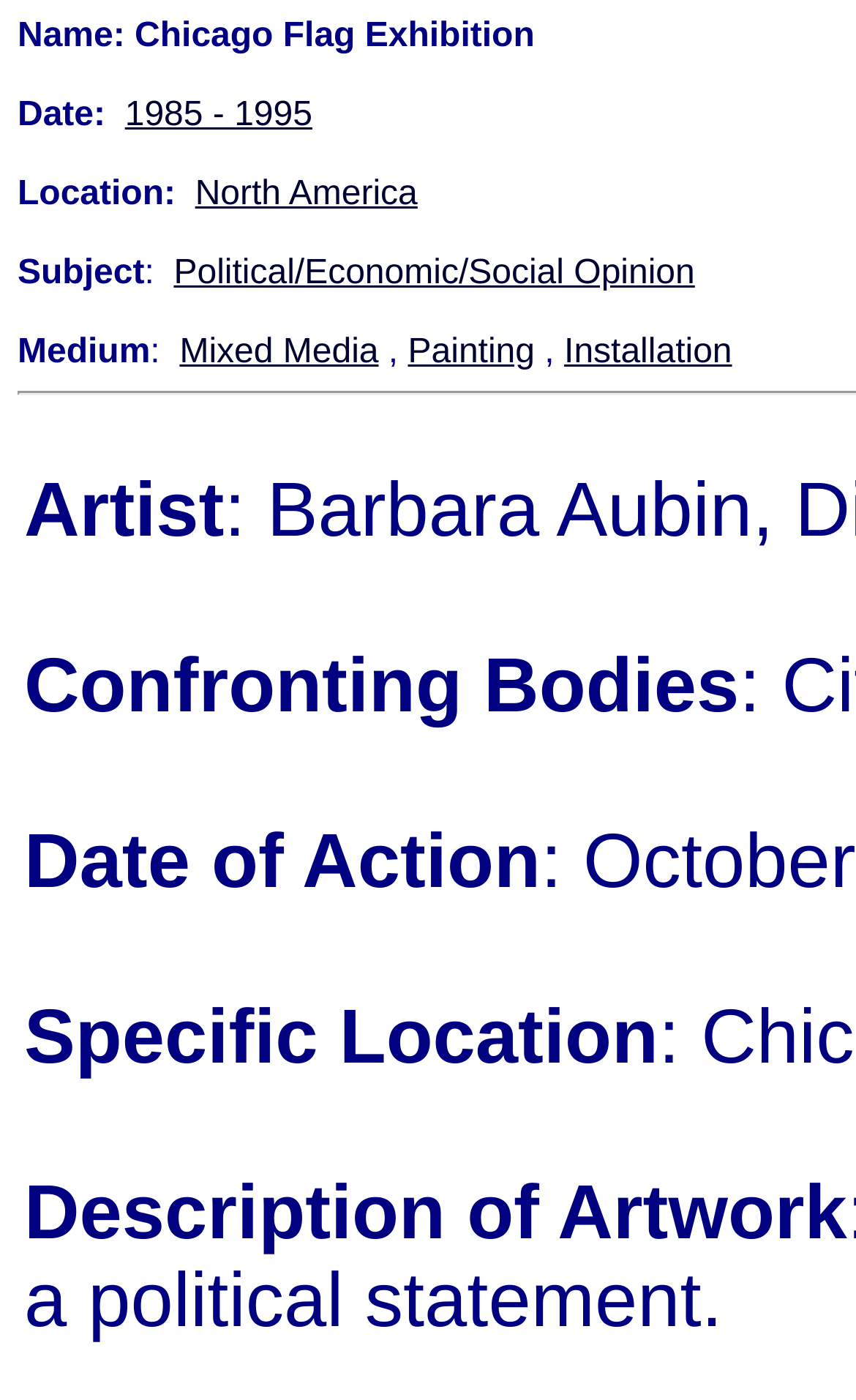Describe all the key features of the webpage in detail.

The webpage is about the Chicago Flag Exhibition, featuring artworks by Barbara Aubin, Diane Grams, and eight other artists. The exhibition showcases ten works of art that utilize the flag as a political statement.

At the top of the page, there is a section with details about the exhibition, including the name "Chicago Flag Exhibition", date range "1985 - 1995", location "North America", subject "Political/Economic/Social Opinion", and medium "Mixed Media, Painting, Installation".

Below this section, there are three columns of information. The left column has labels such as "Date of Action", "Specific Location", and "Description of Artwork". The middle column appears to be empty, and the right column has the corresponding information for each label.

There are a total of 10 links on the page, with 3 of them being part of the exhibition details section, and 7 of them being part of the columns of information. There are also 11 static text elements, which provide labels and descriptions throughout the page.